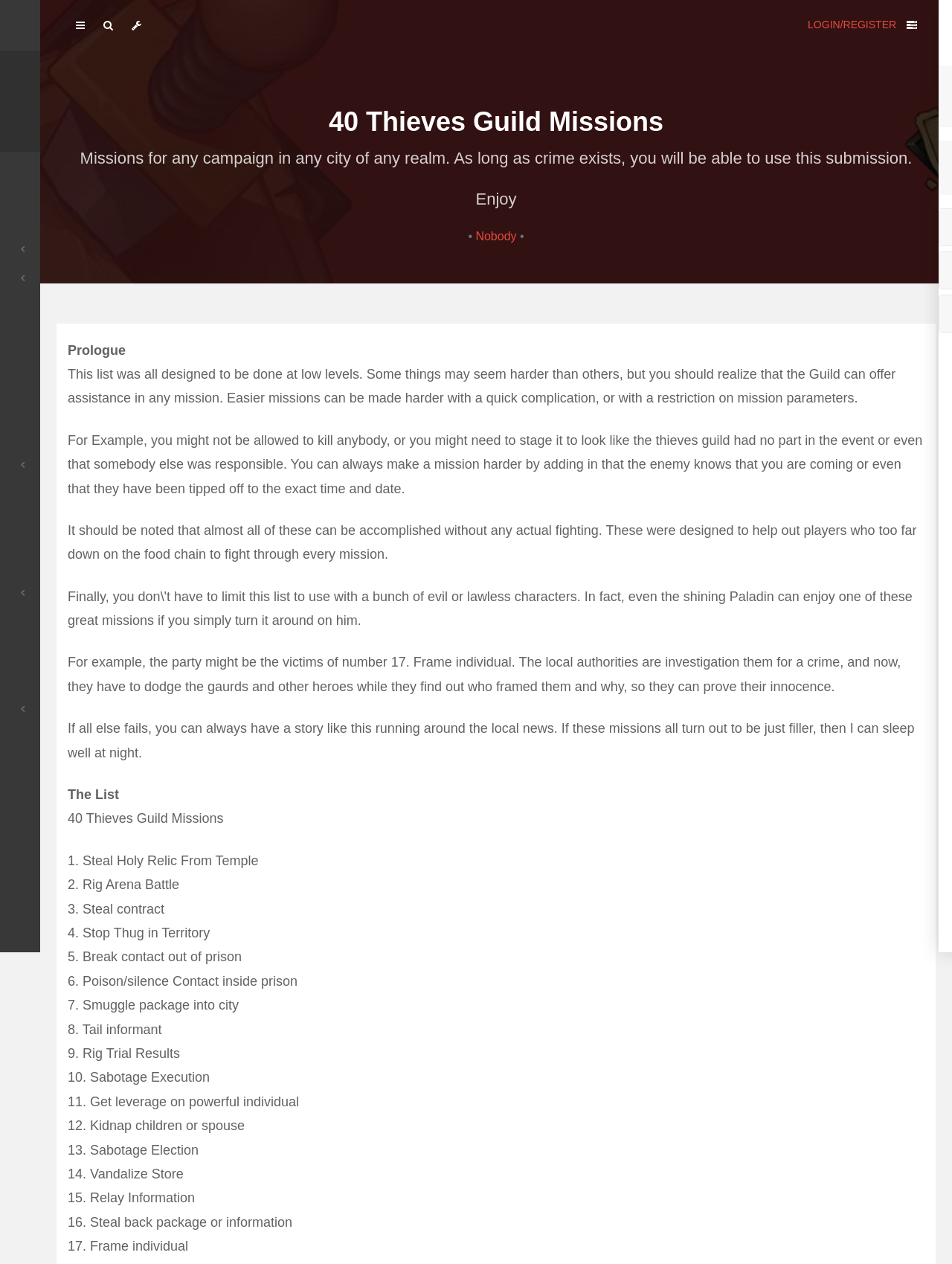What is the purpose of the missions listed on the webpage?
Refer to the screenshot and respond with a concise word or phrase.

To help players at low levels